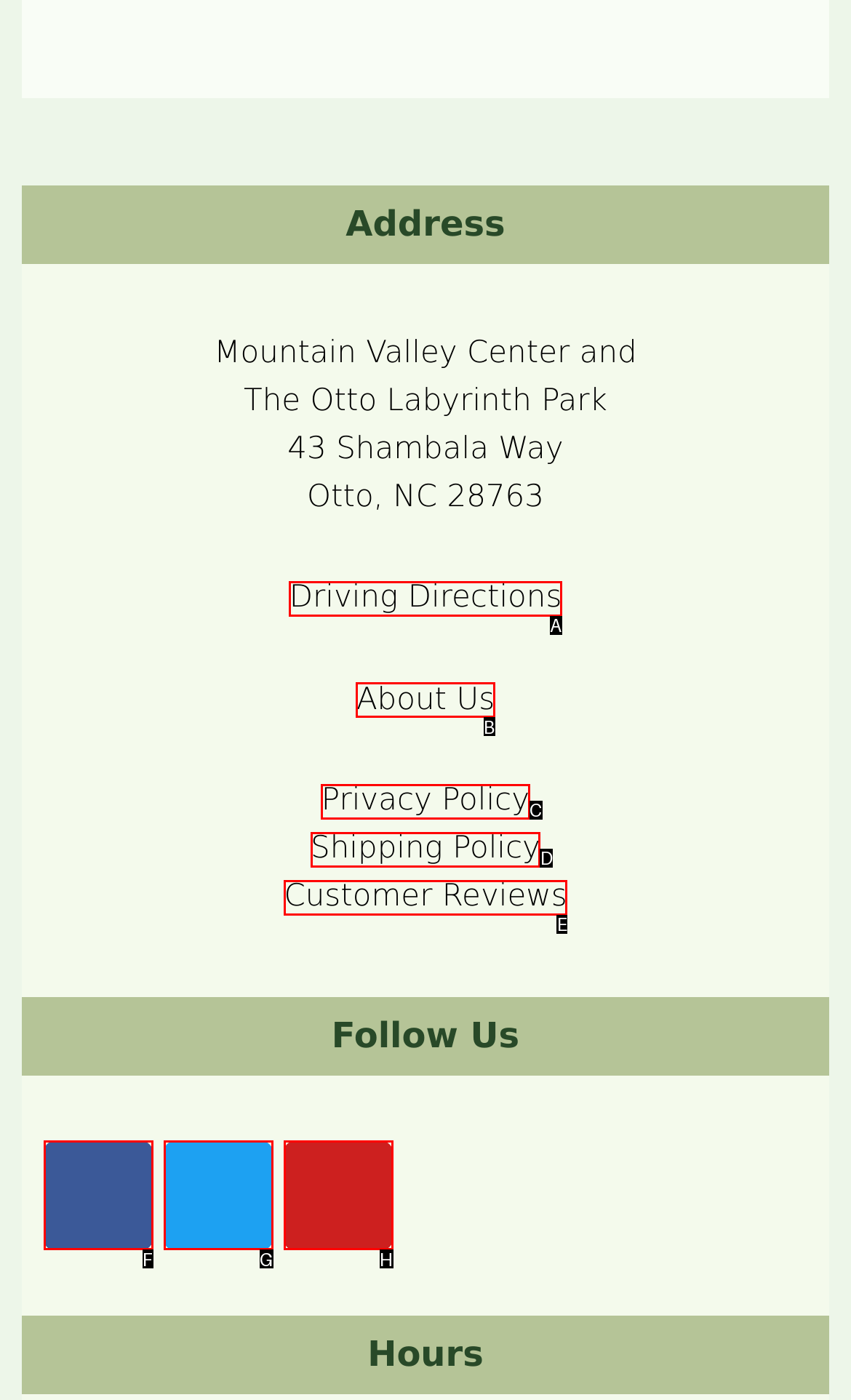Based on the description: Youtube, find the HTML element that matches it. Provide your answer as the letter of the chosen option.

H